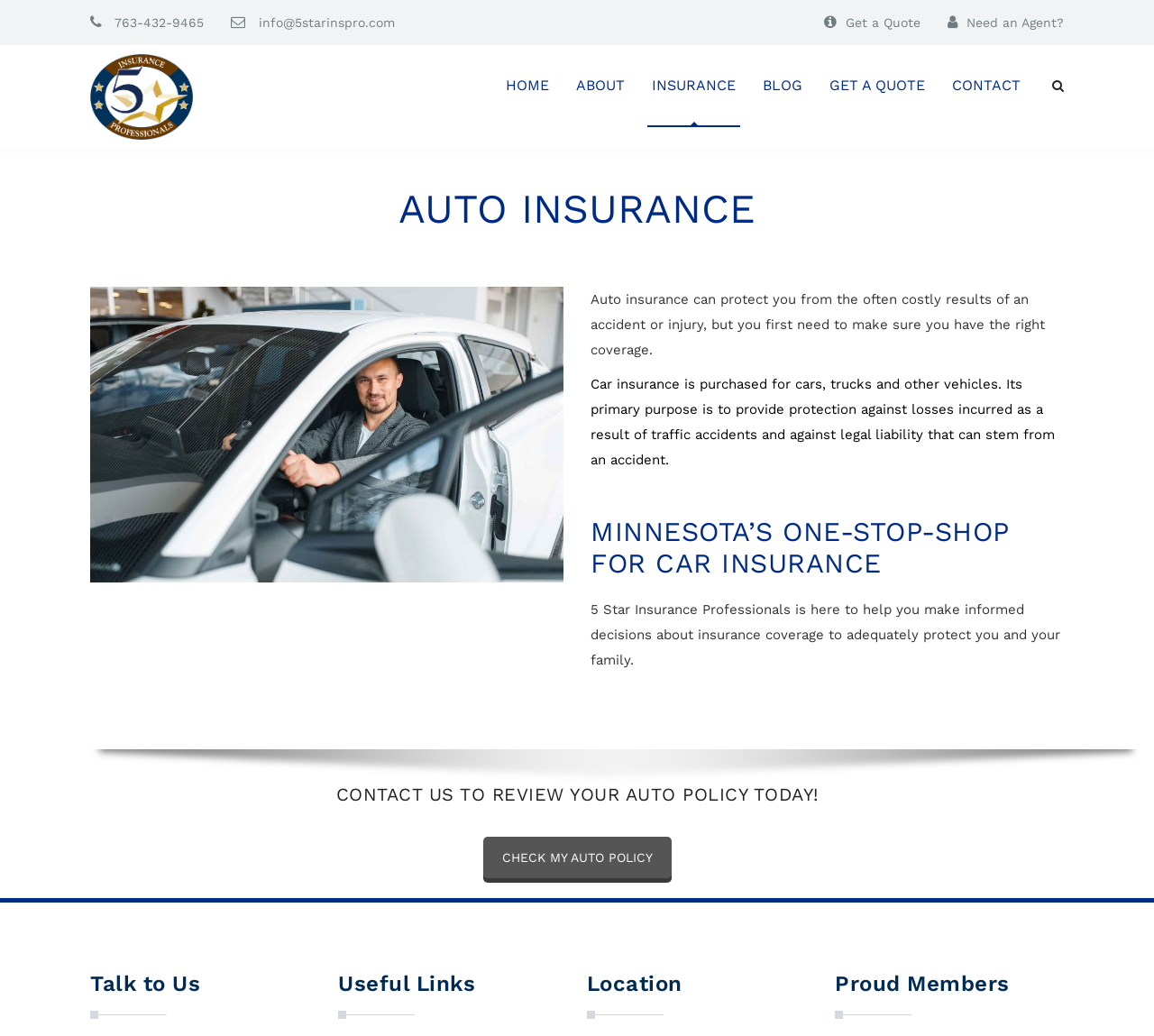Find the bounding box of the UI element described as follows: "Get a Quote".

[0.715, 0.044, 0.805, 0.122]